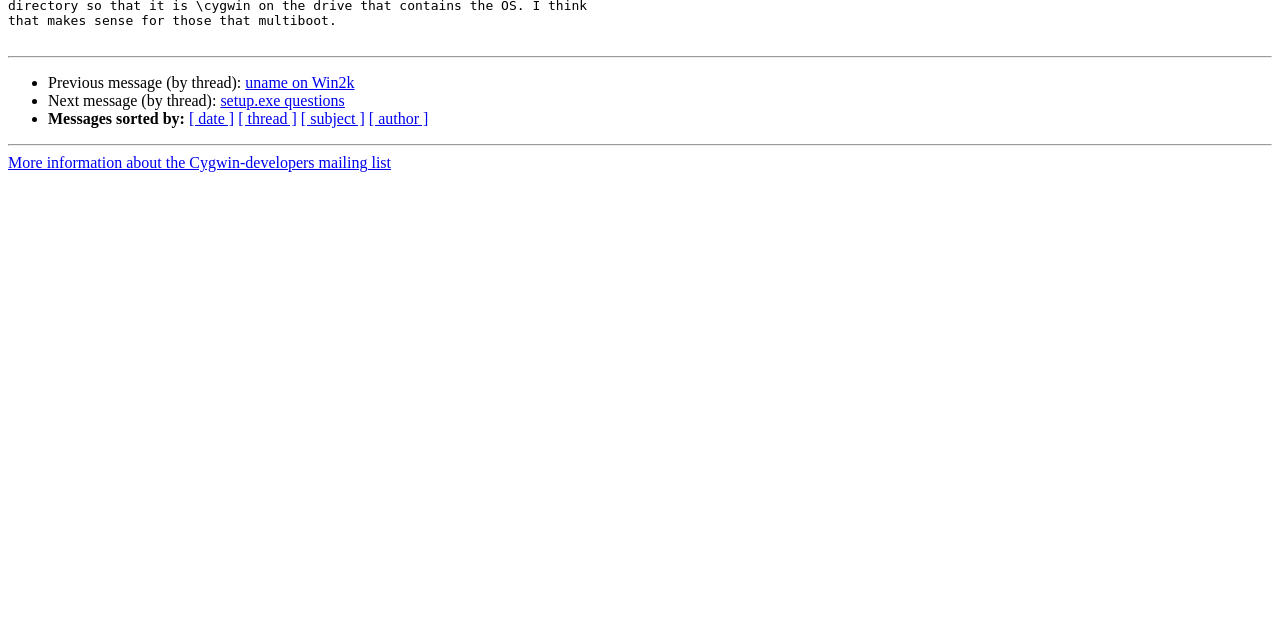Give the bounding box coordinates for the element described as: "setup.exe questions".

[0.172, 0.144, 0.269, 0.171]